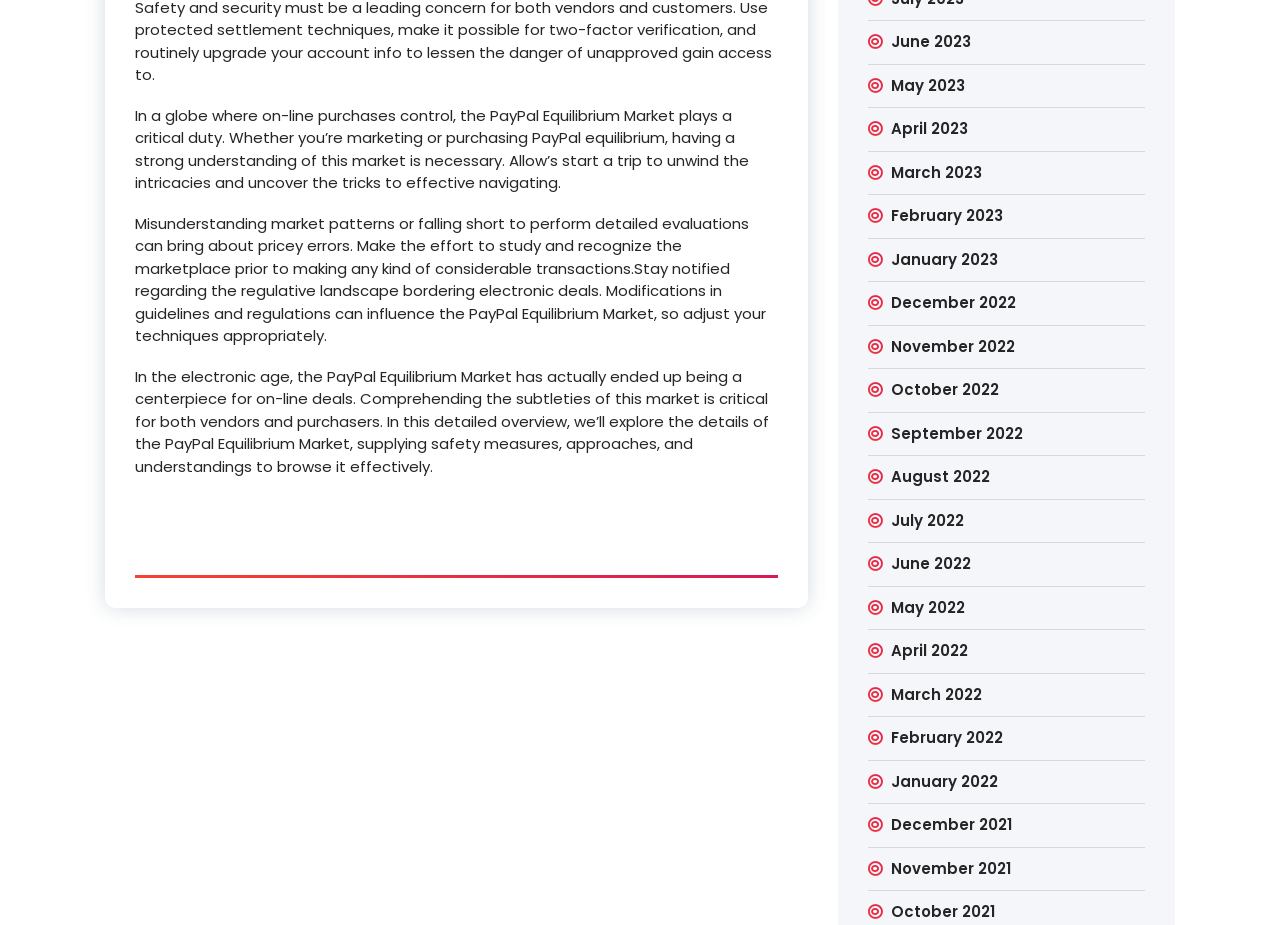Identify the bounding box for the given UI element using the description provided. Coordinates should be in the format (top-left x, top-left y, bottom-right x, bottom-right y) and must be between 0 and 1. Here is the description: November 2021

[0.696, 0.927, 0.79, 0.951]